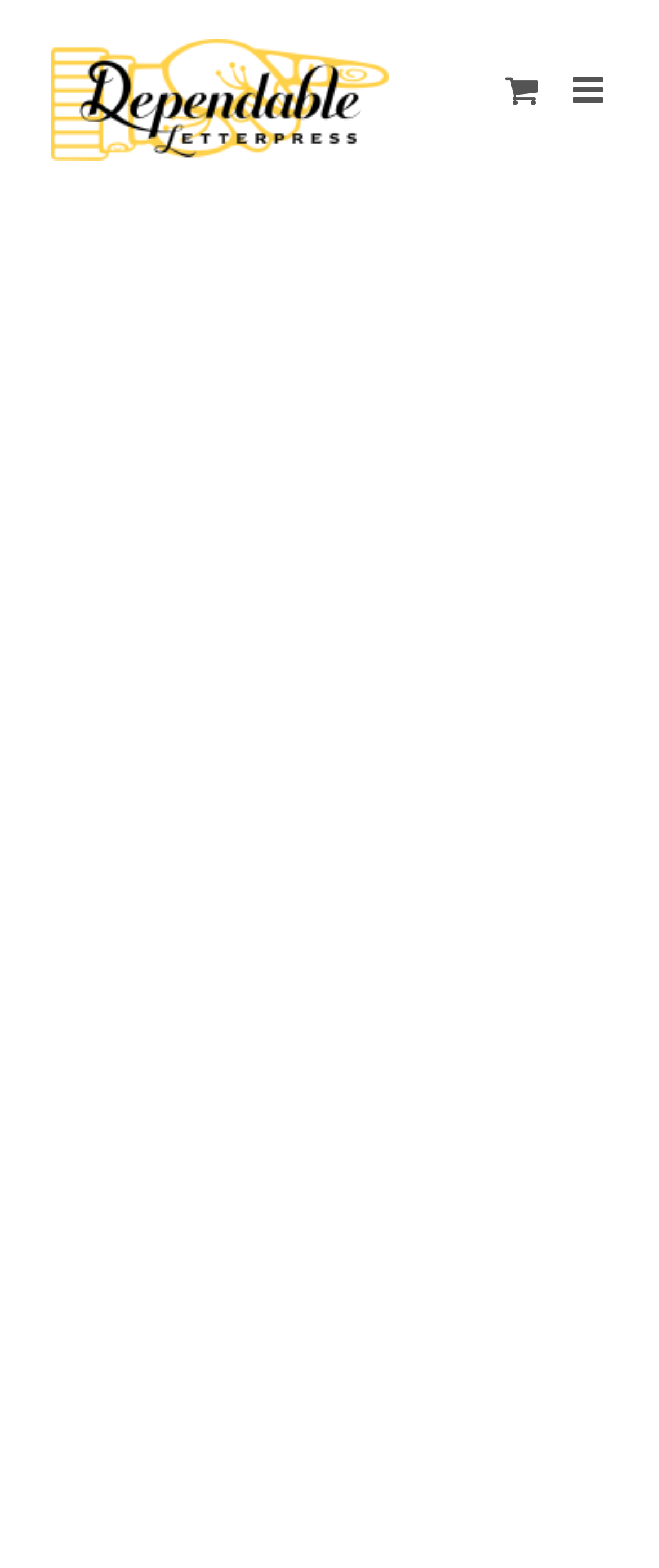Analyze the image and give a detailed response to the question:
What is the purpose of the links on the webpage?

I inferred the purpose of the links by looking at the text associated with them, such as 'Fab Fountain pen set', which suggests that they lead to product pages.